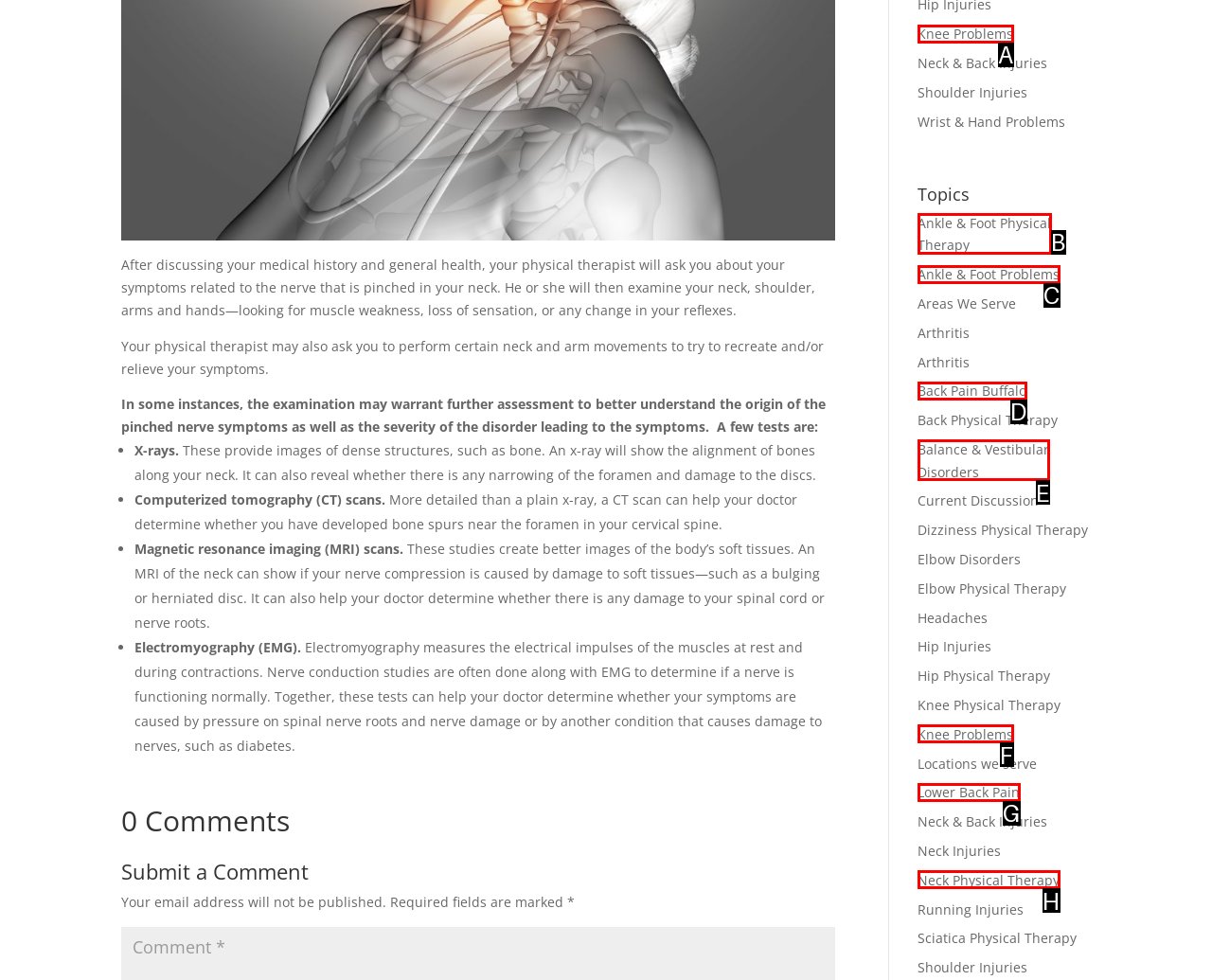Identify the UI element that corresponds to this description: Ankle & Foot Physical Therapy
Respond with the letter of the correct option.

B